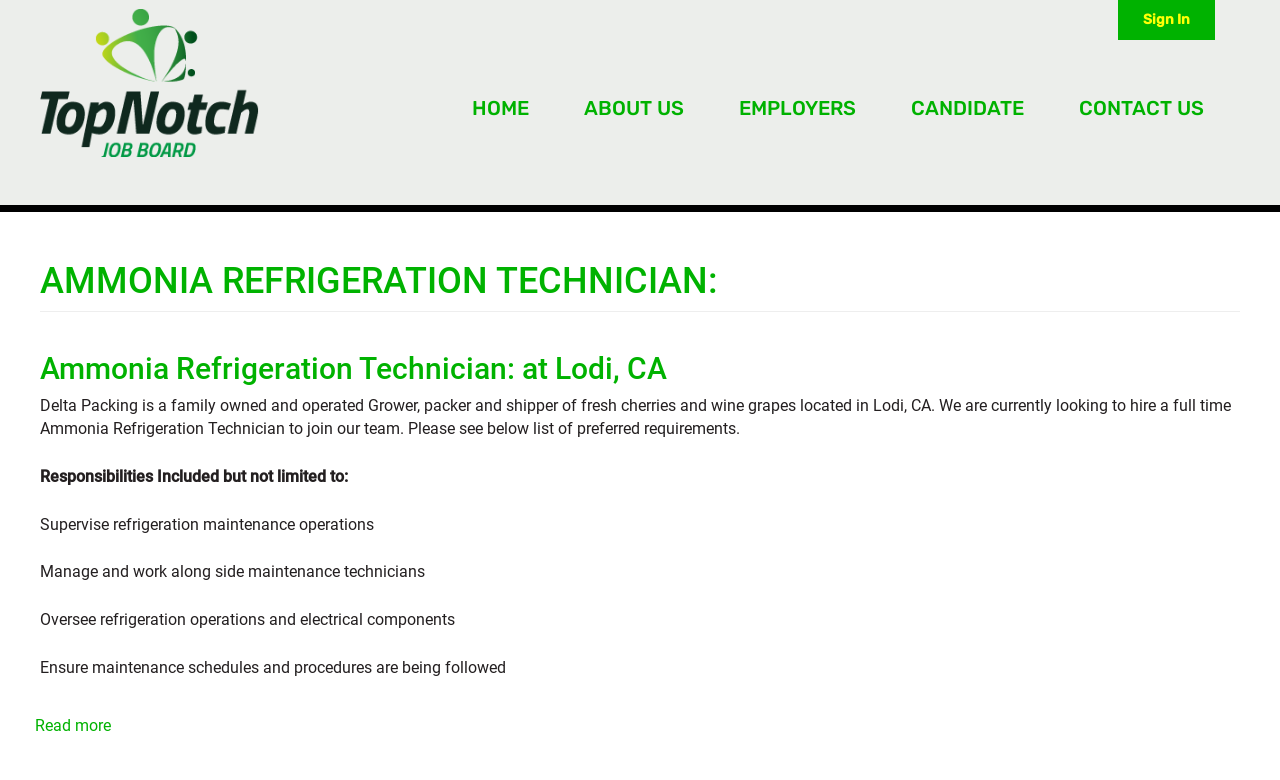Please identify the bounding box coordinates of the element I should click to complete this instruction: 'go to home page'. The coordinates should be given as four float numbers between 0 and 1, like this: [left, top, right, bottom].

None